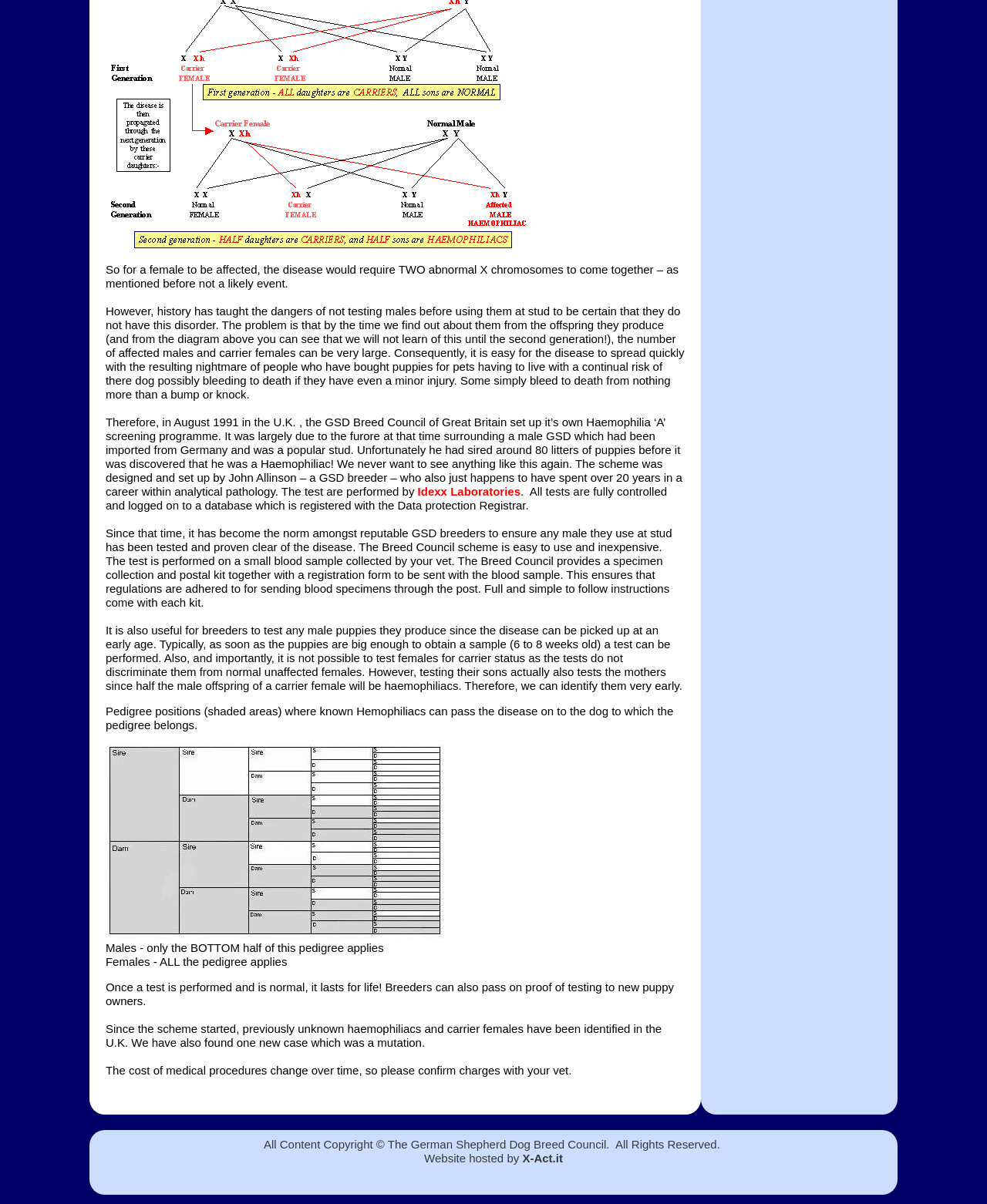From the element description: "X-Act.it", extract the bounding box coordinates of the UI element. The coordinates should be expressed as four float numbers between 0 and 1, in the order [left, top, right, bottom].

[0.529, 0.956, 0.57, 0.967]